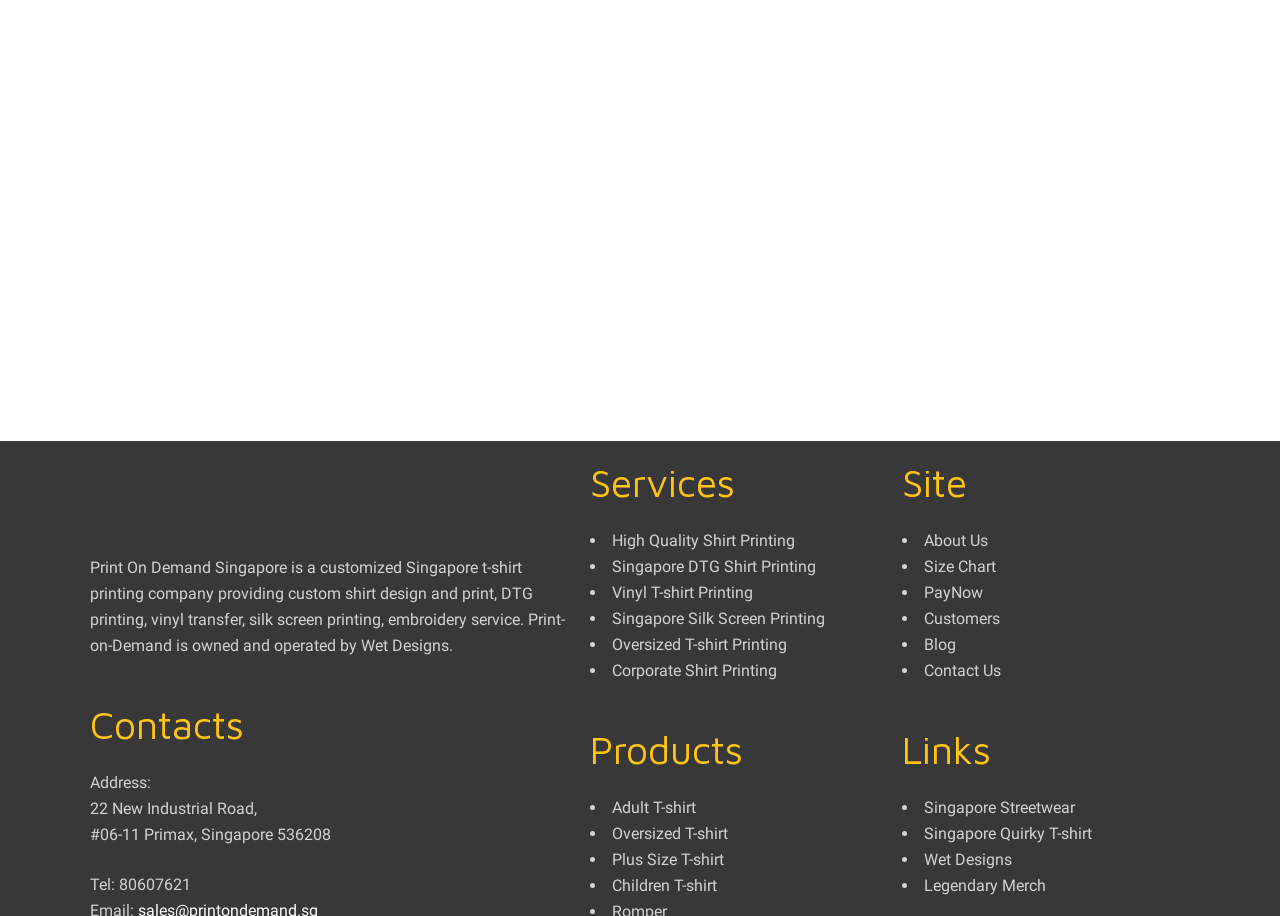Pinpoint the bounding box coordinates for the area that should be clicked to perform the following instruction: "Learn about 'About Us'".

[0.722, 0.58, 0.772, 0.601]